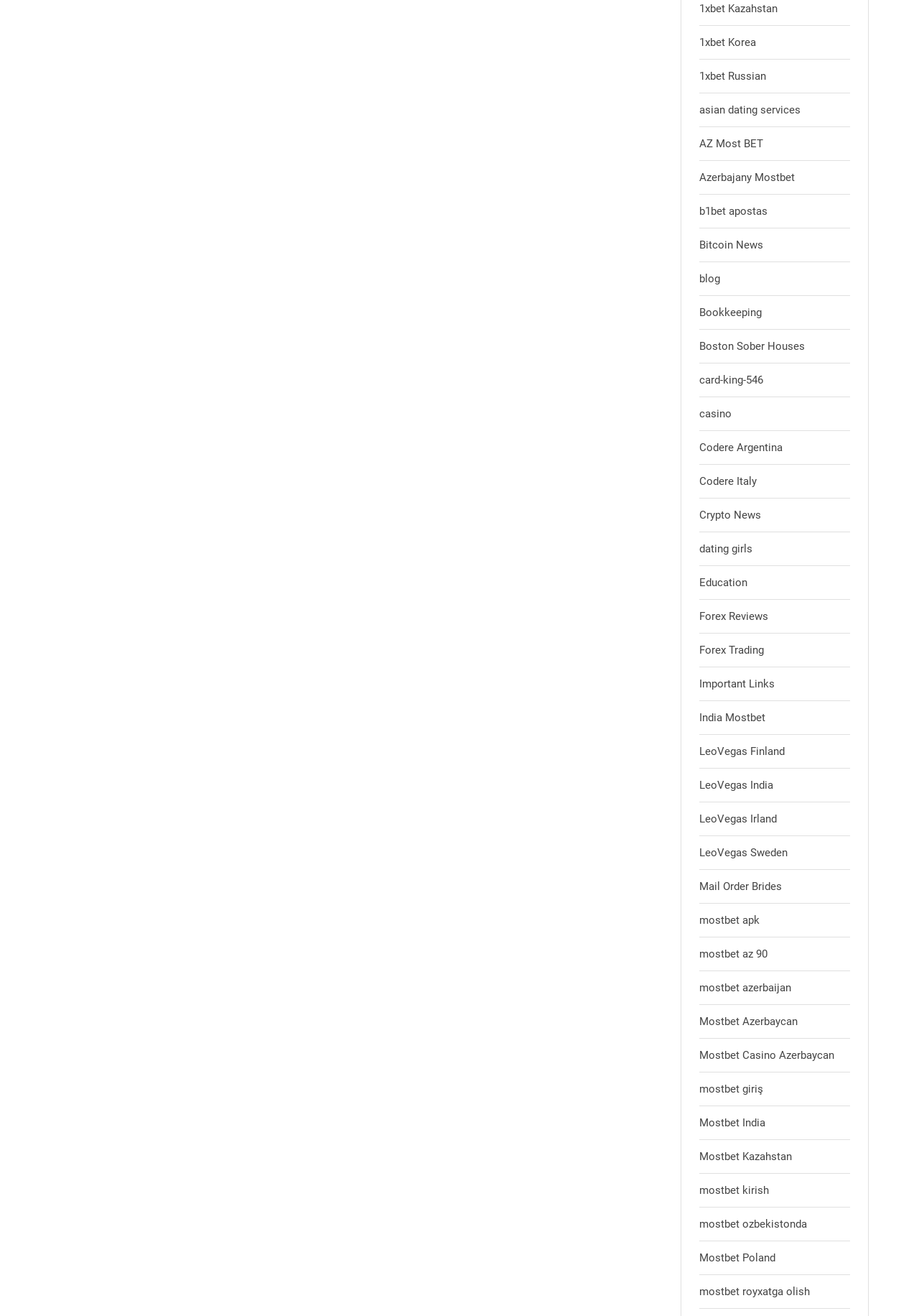Utilize the details in the image to give a detailed response to the question: What type of services are offered by Mostbet?

The links on the webpage suggest that Mostbet offers both casino and betting services, with specific links for Mostbet Casino Azerbaycan and Mostbet India, indicating that the service is available in multiple regions.